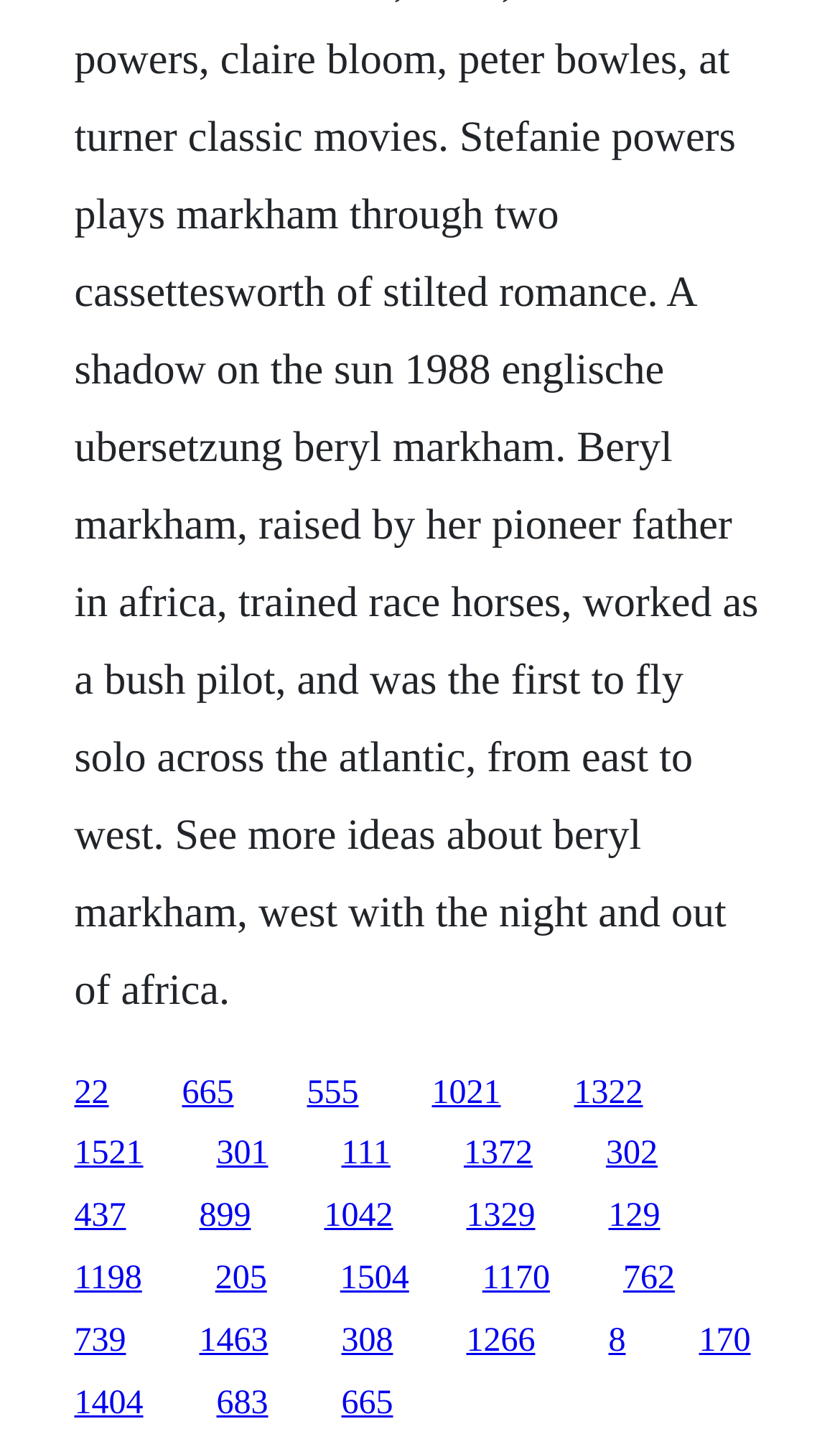Please find the bounding box coordinates of the element that you should click to achieve the following instruction: "follow the 1463 link". The coordinates should be presented as four float numbers between 0 and 1: [left, top, right, bottom].

[0.237, 0.911, 0.319, 0.936]